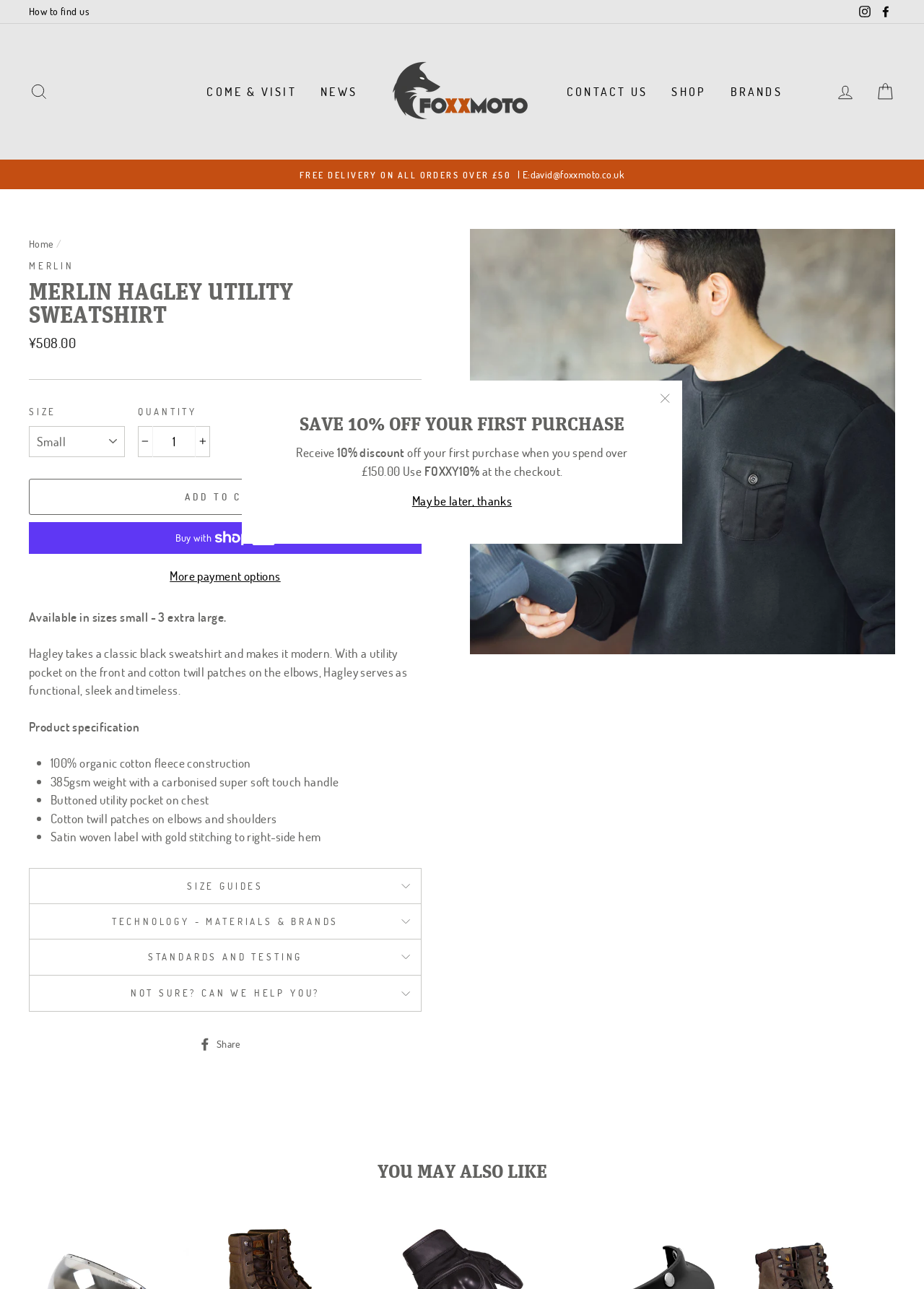Mark the bounding box of the element that matches the following description: "Technology - Materials & Brands".

[0.031, 0.701, 0.456, 0.729]